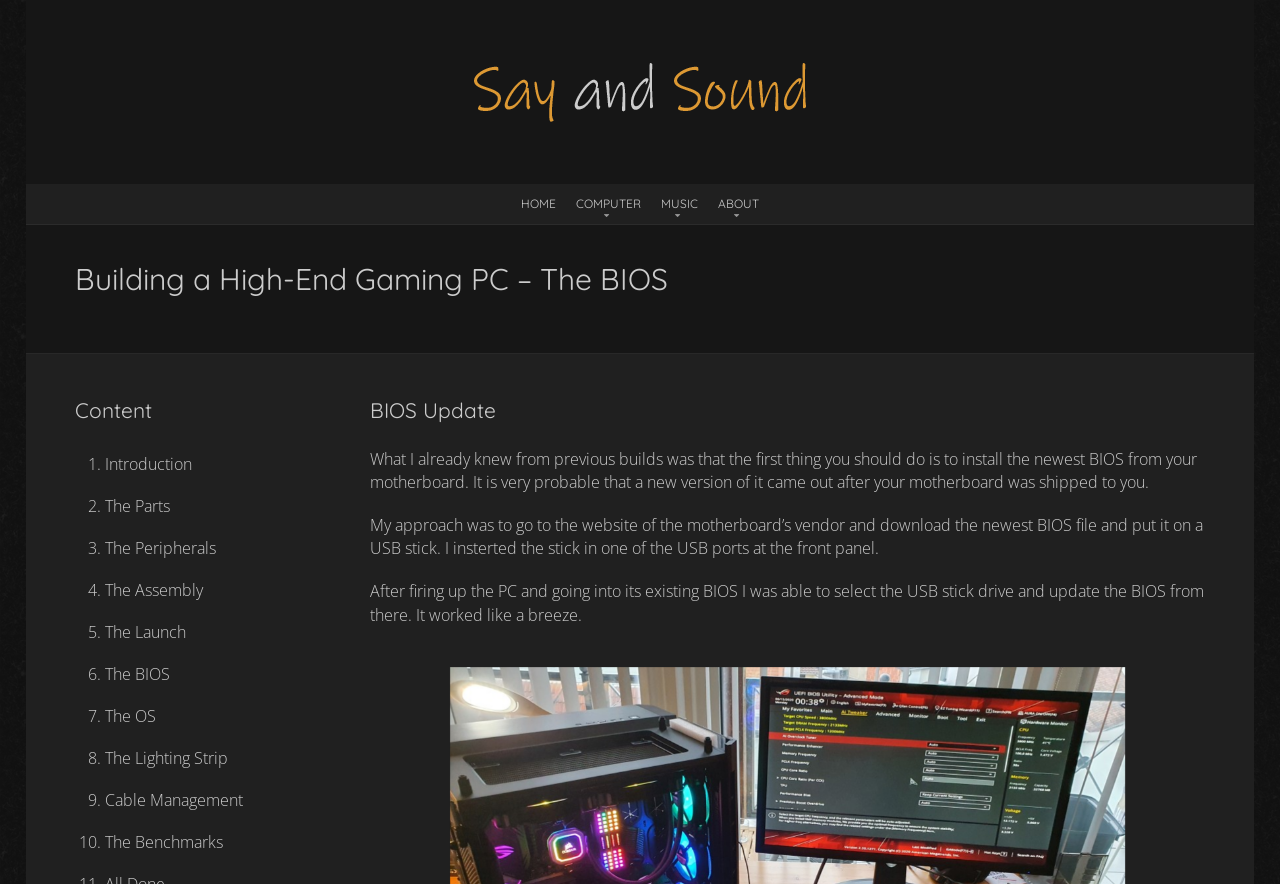What is the sixth step in the content list? Analyze the screenshot and reply with just one word or a short phrase.

The BIOS